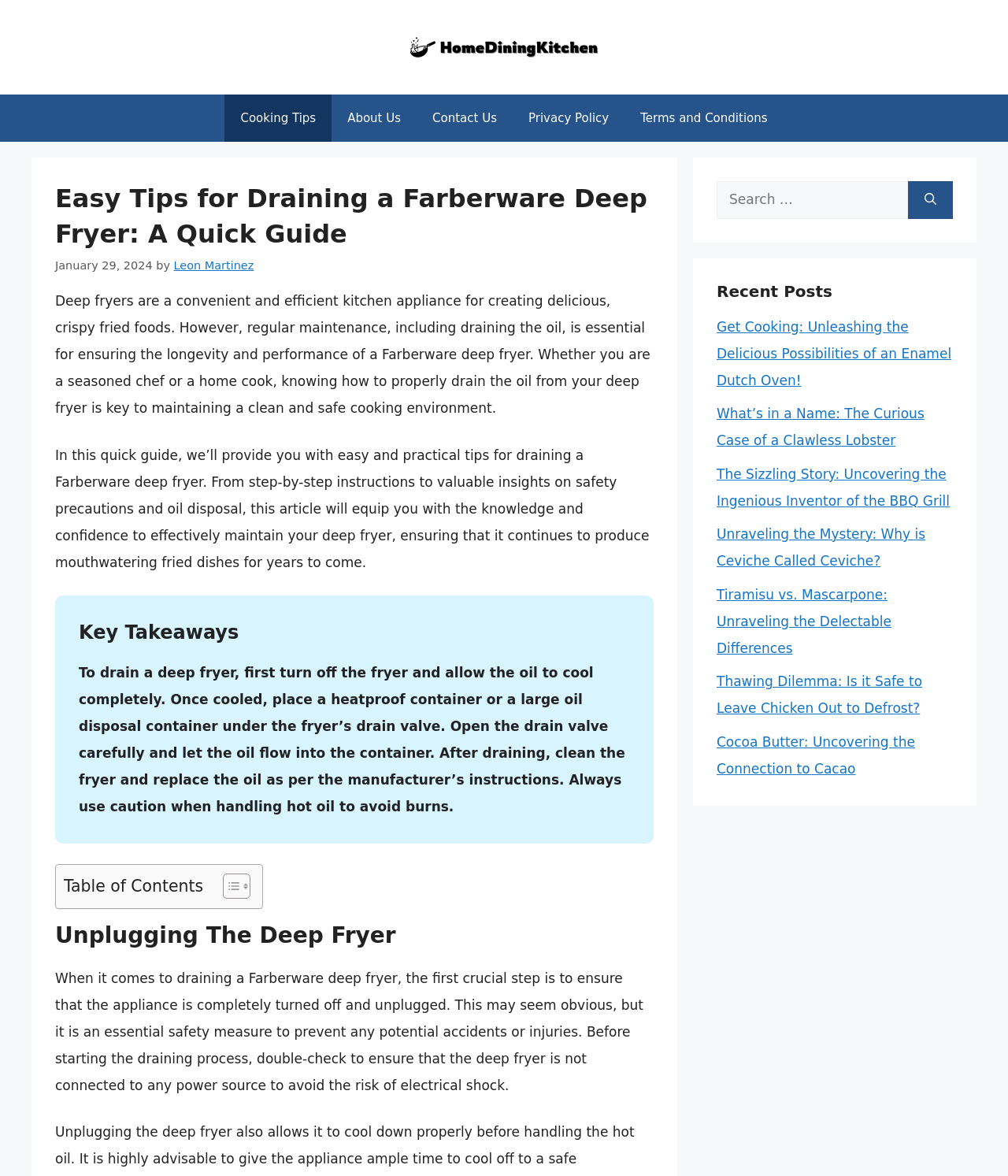Provide the bounding box coordinates of the HTML element this sentence describes: "Which group types are supported?". The bounding box coordinates consist of four float numbers between 0 and 1, i.e., [left, top, right, bottom].

None